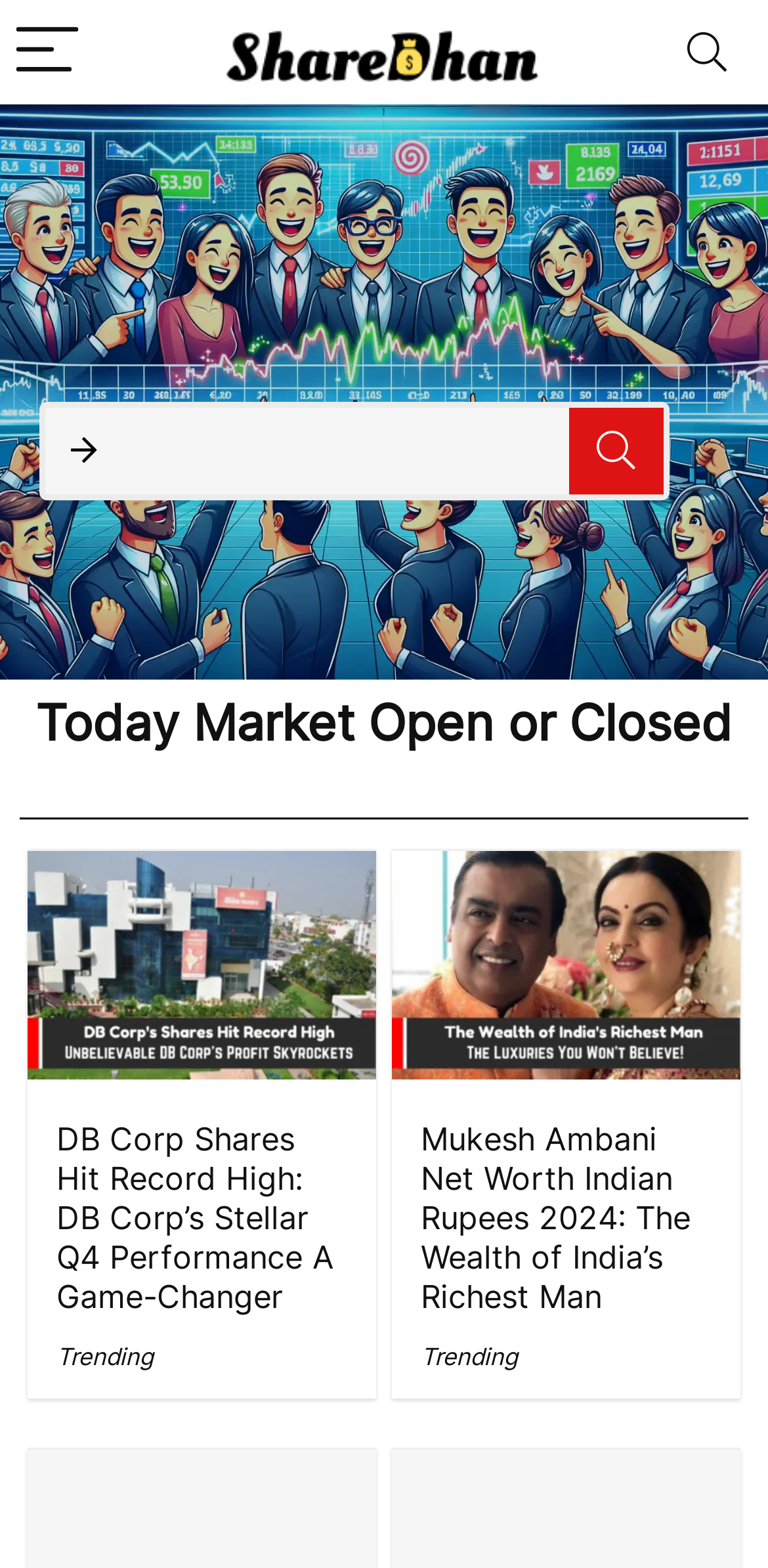Could you find the bounding box coordinates of the clickable area to complete this instruction: "Click the trending link"?

[0.074, 0.856, 0.199, 0.875]